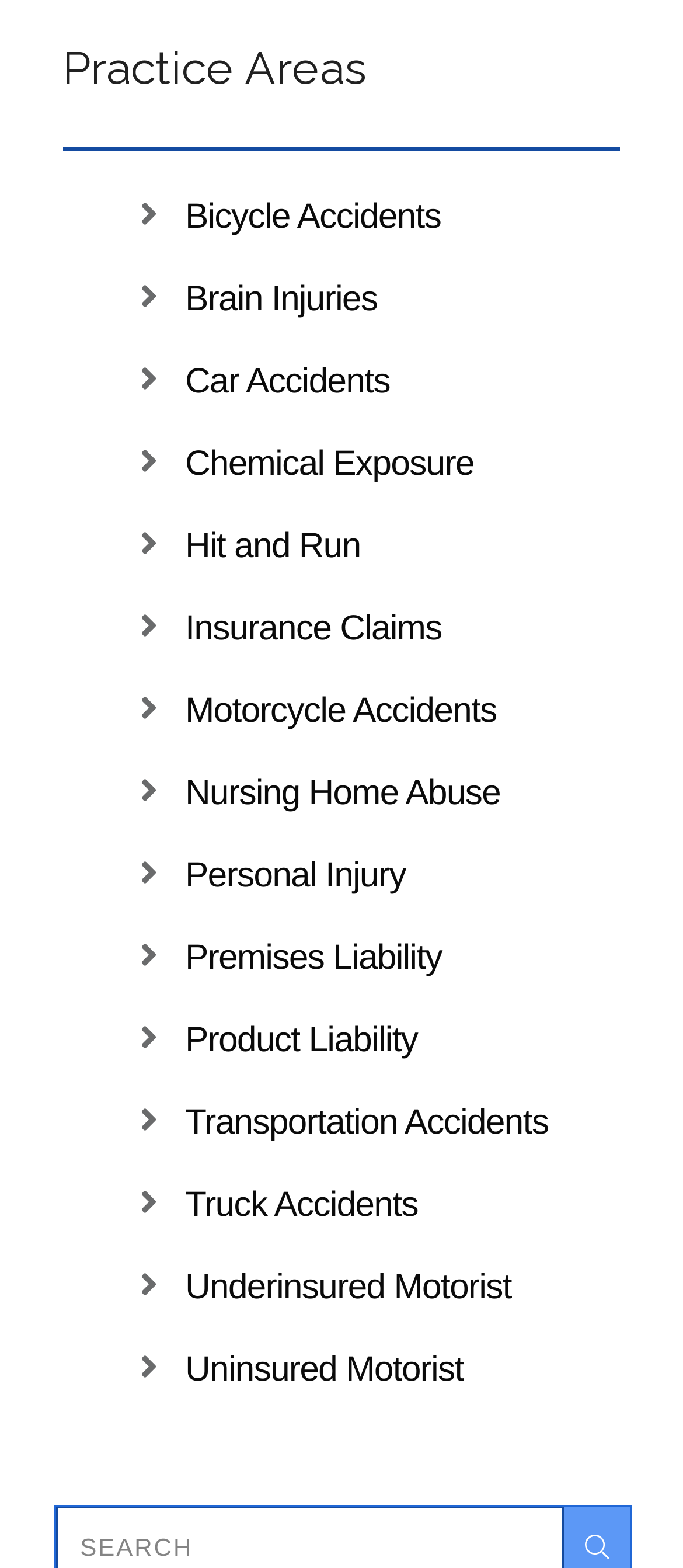Predict the bounding box coordinates of the UI element that matches this description: "Hit and Run". The coordinates should be in the format [left, top, right, bottom] with each value between 0 and 1.

[0.271, 0.329, 0.528, 0.368]